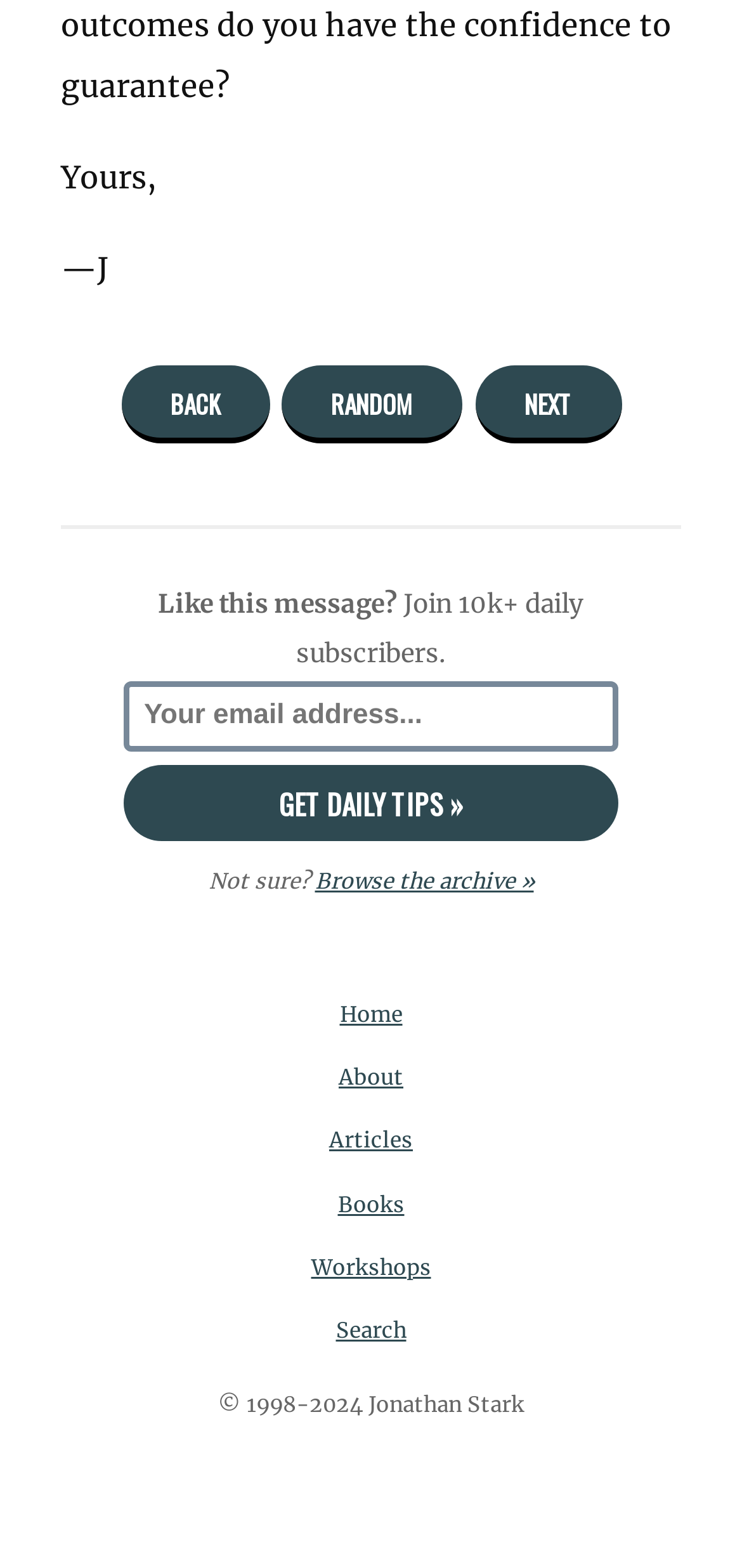Please find the bounding box coordinates of the element that you should click to achieve the following instruction: "Enter your email address". The coordinates should be presented as four float numbers between 0 and 1: [left, top, right, bottom].

[0.168, 0.434, 0.832, 0.479]